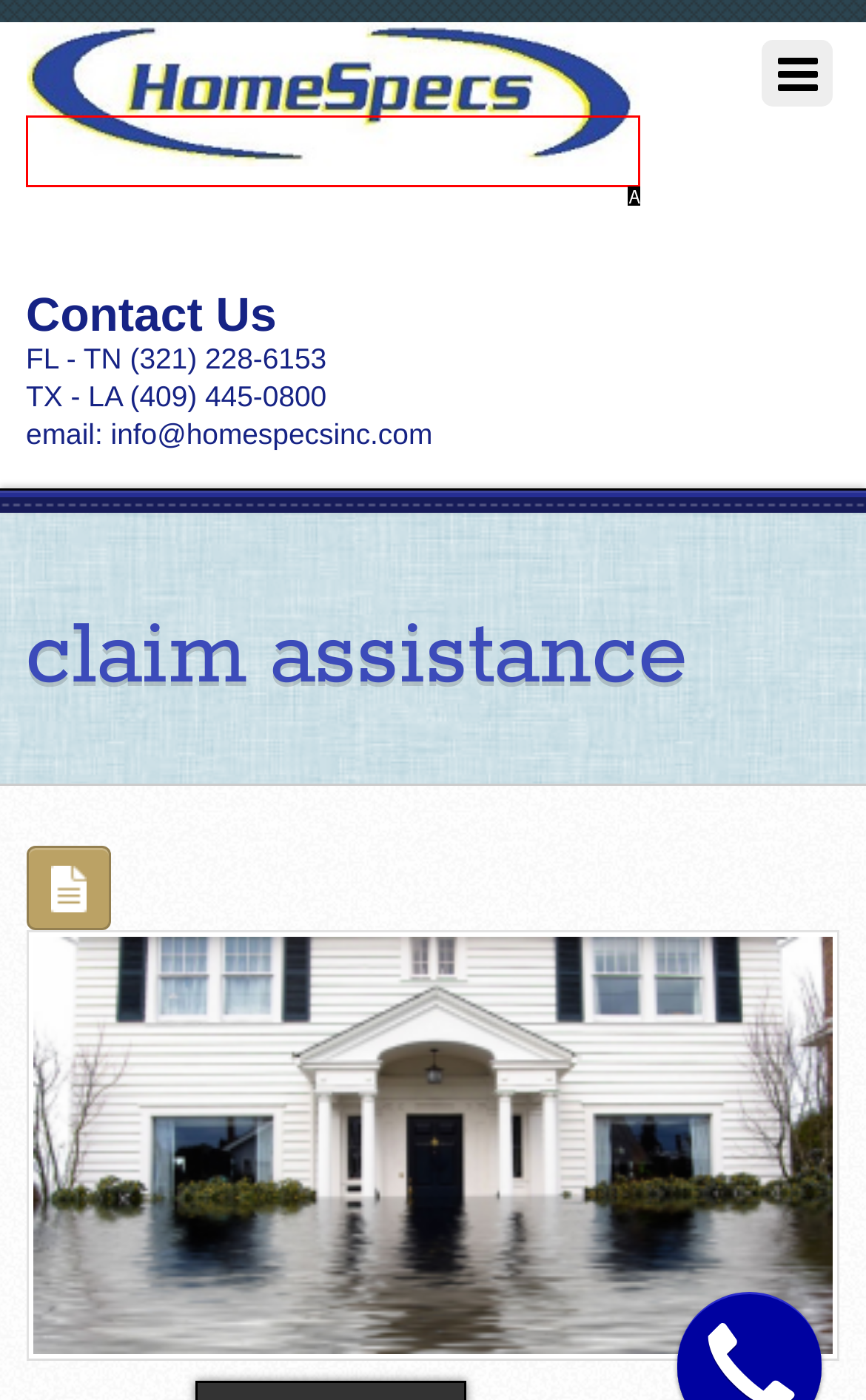Choose the HTML element that corresponds to the description: HomeSpecs, Inc - General Contractors
Provide the answer by selecting the letter from the given choices.

A